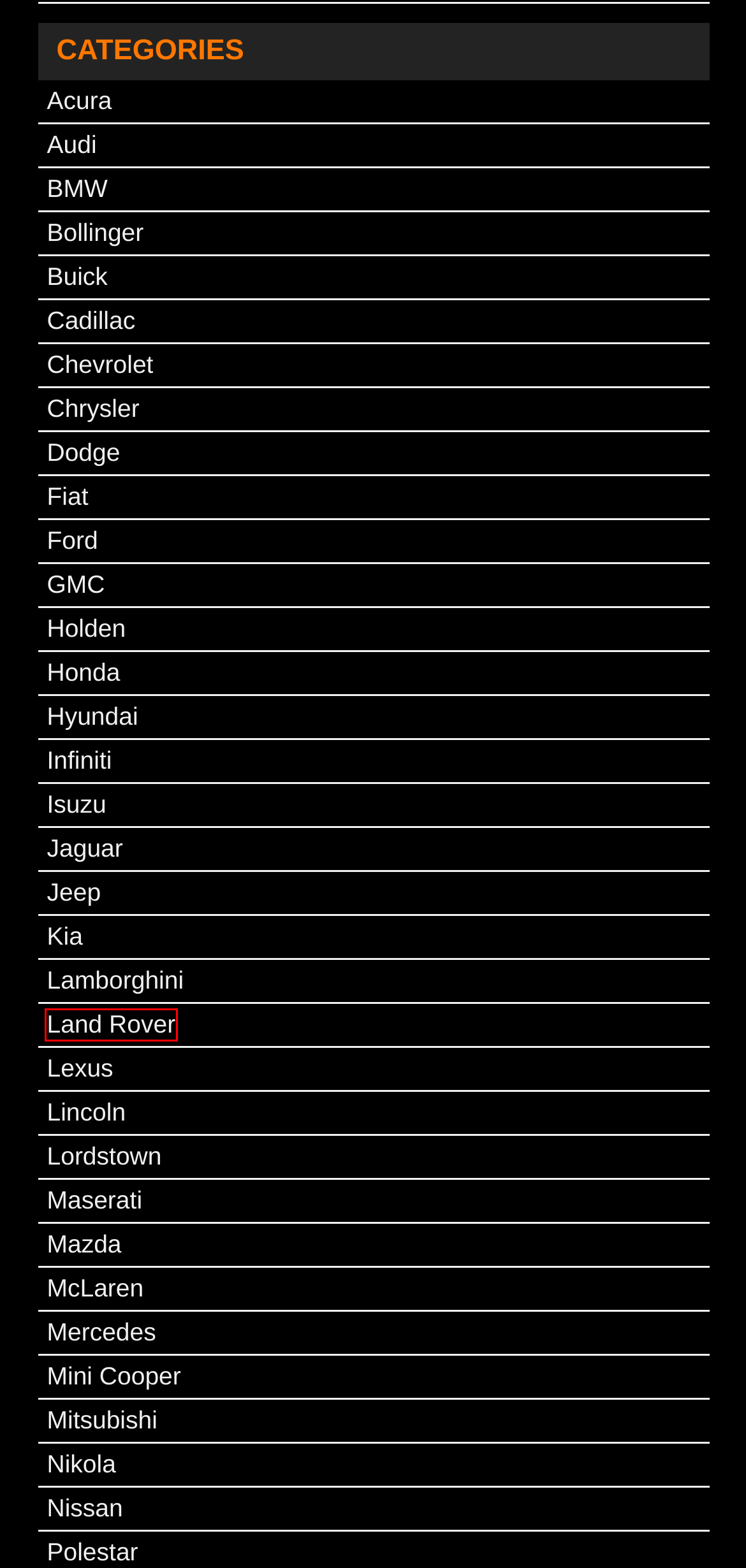You are given a screenshot of a webpage with a red rectangle bounding box. Choose the best webpage description that matches the new webpage after clicking the element in the bounding box. Here are the candidates:
A. Nissan - hosteriadeinumeriprimi.com
B. Mini Cooper - hosteriadeinumeriprimi.com
C. Mercedes - hosteriadeinumeriprimi.com
D. Land Rover - hosteriadeinumeriprimi.com
E. Maserati - hosteriadeinumeriprimi.com
F. Isuzu - hosteriadeinumeriprimi.com
G. Polestar - hosteriadeinumeriprimi.com
H. Bollinger - hosteriadeinumeriprimi.com

D